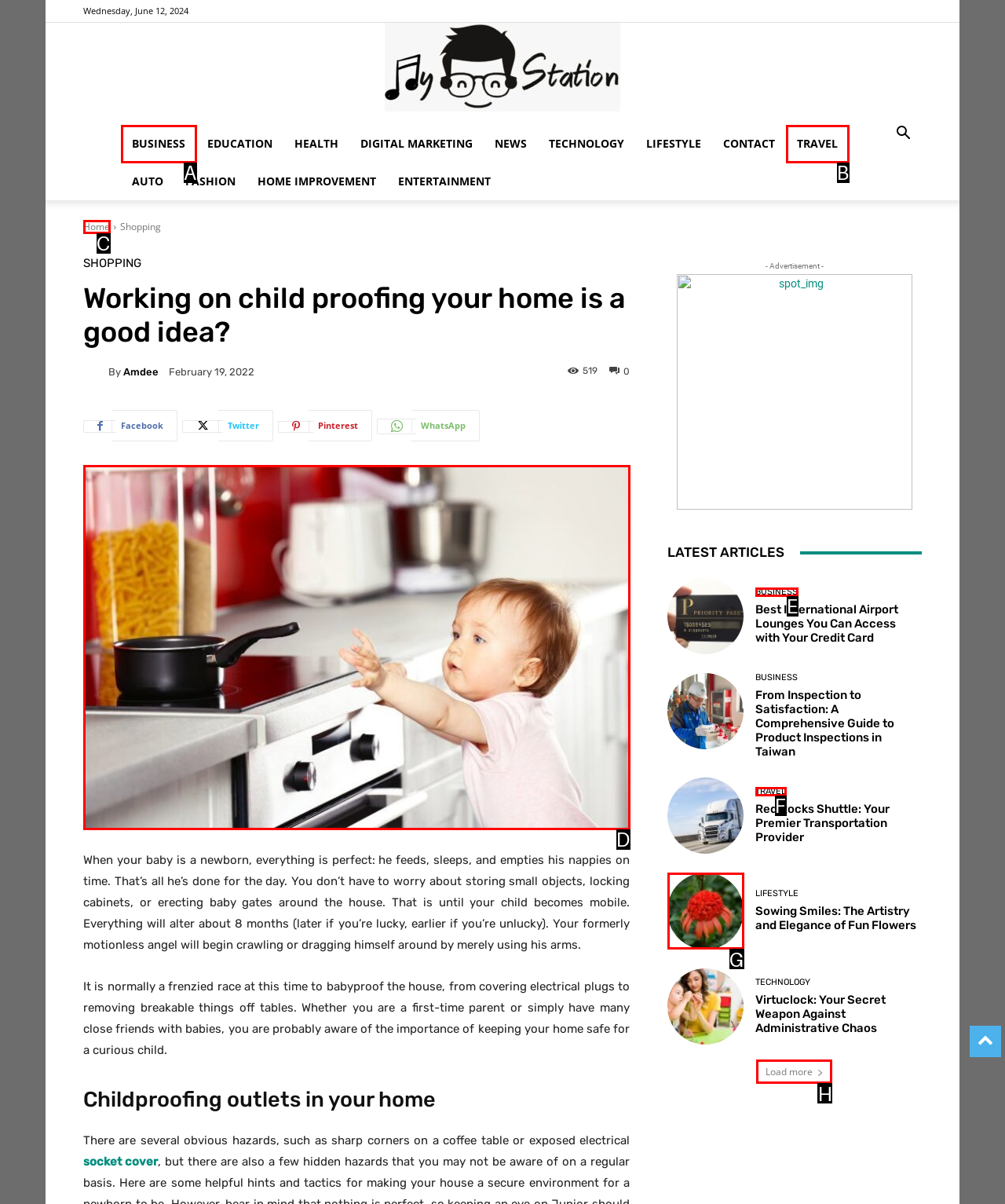Select the correct UI element to click for this task: Attach a file.
Answer using the letter from the provided options.

None